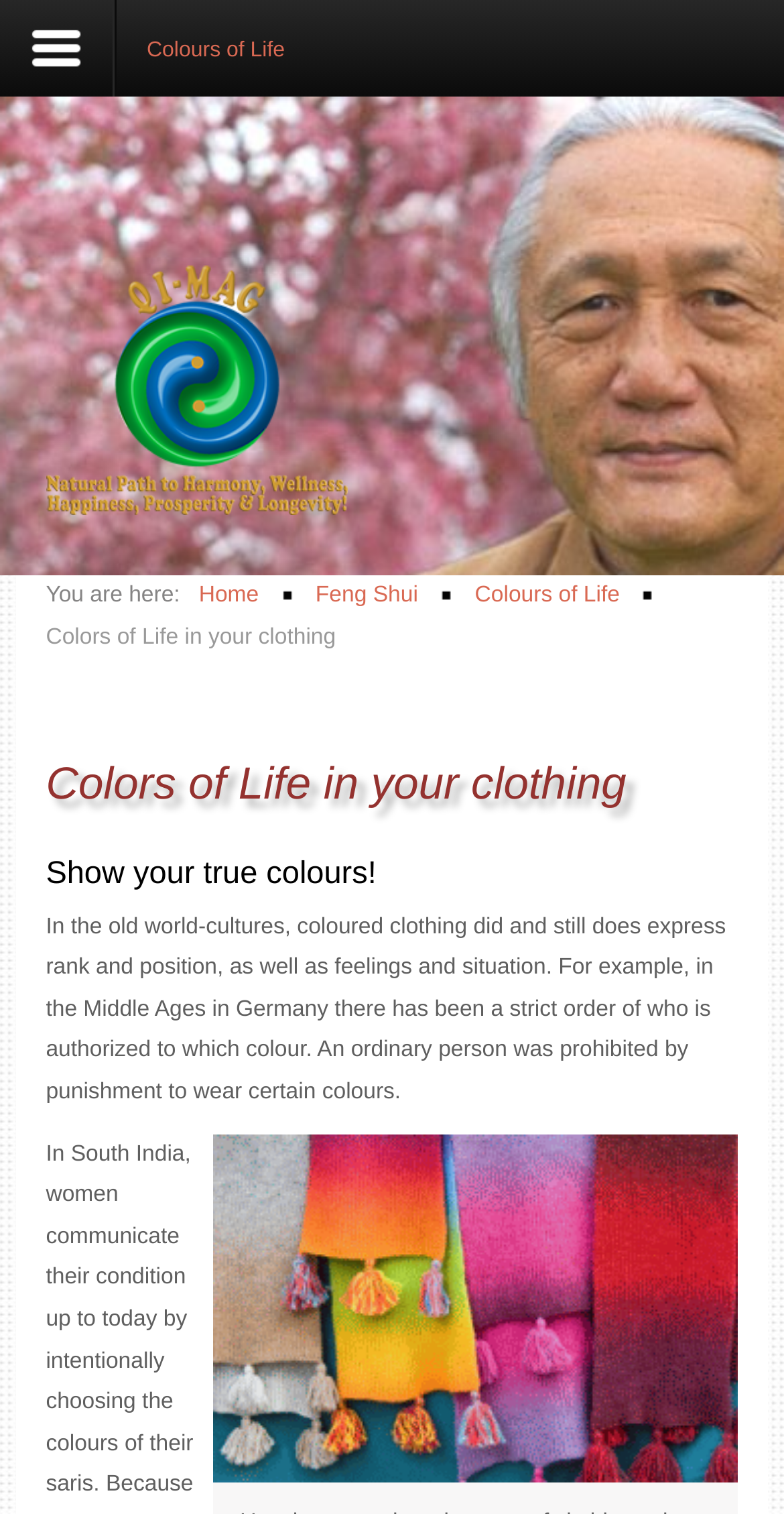Identify the bounding box for the element characterized by the following description: "Colours of Life".

[0.606, 0.385, 0.791, 0.401]